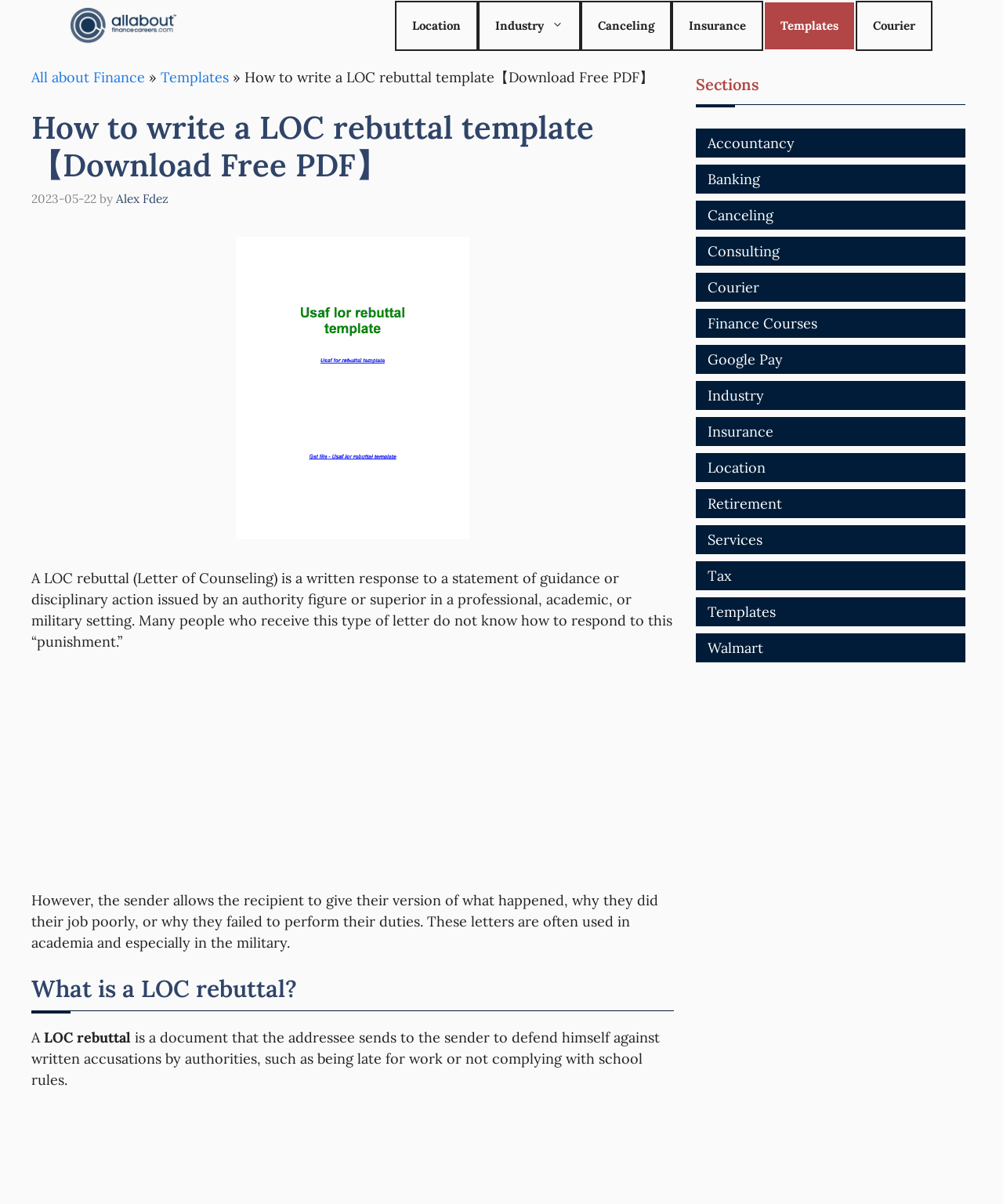Determine the bounding box coordinates of the element's region needed to click to follow the instruction: "Click on Client Services". Provide these coordinates as four float numbers between 0 and 1, formatted as [left, top, right, bottom].

None